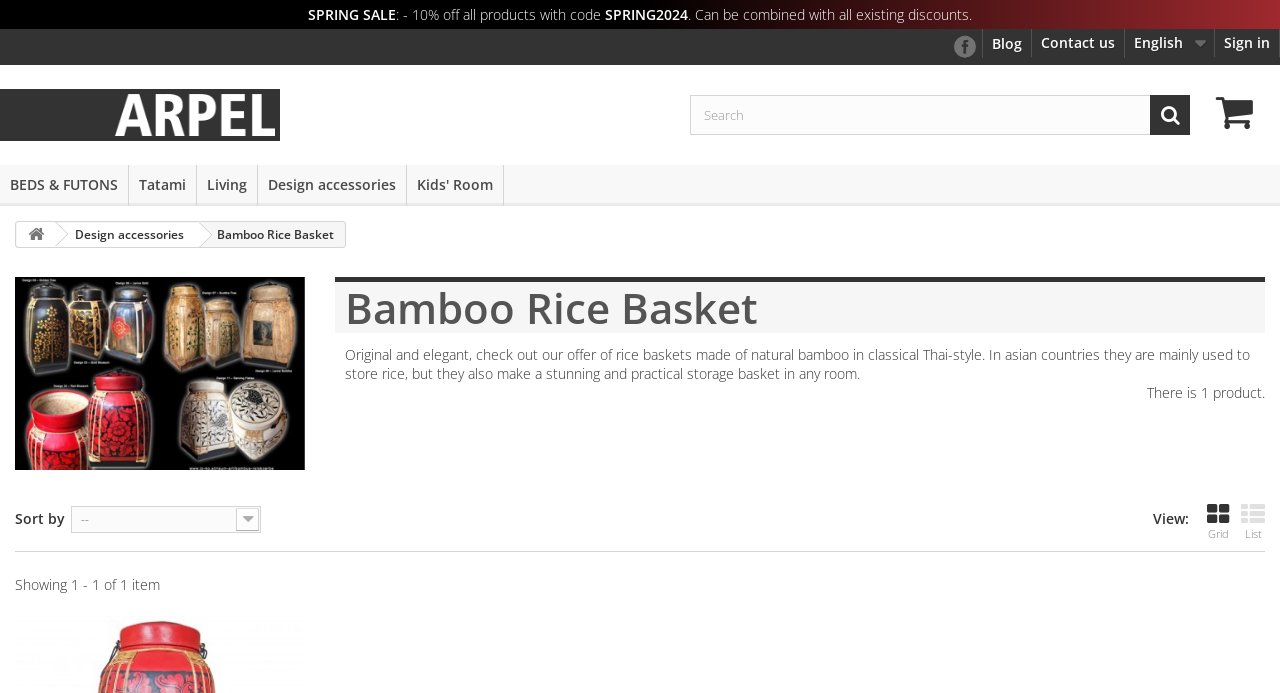Summarize the webpage in an elaborate manner.

The webpage is about a product called "Bamboo Rice Basket" from Arpel Naturholzmöbel. At the top, there is a promotional banner announcing a "SPRING SALE" with a 10% discount on all products using the code "SPRING2024". This banner is followed by a series of links to sign in, contact us, blog, and social media.

On the top-right corner, there is a language selection option with "English" currently selected. Below this, there is a search bar with a magnifying glass icon and a button to submit the search query.

The main content of the page is divided into two sections. On the left, there is a navigation menu with links to different categories such as "BEDS & FUTONS", "Tatami", "Living", "Design accessories", and "Kids' Room". On the right, there is a large image of the Bamboo Rice Basket, followed by a heading and a descriptive text that reads, "Original and elegant, check out our offer of rice baskets made of natural bamboo in classical Thai-style. In asian countries they are mainly used to store rice, but they also make a stunning and practical storage basket in any room."

Below the image, there is a section that indicates there is only one product, with options to view the product in a grid or list format. There is also a sorting option with a dropdown menu. At the bottom of the page, there is a message indicating that only one item is being shown out of a total of one item.